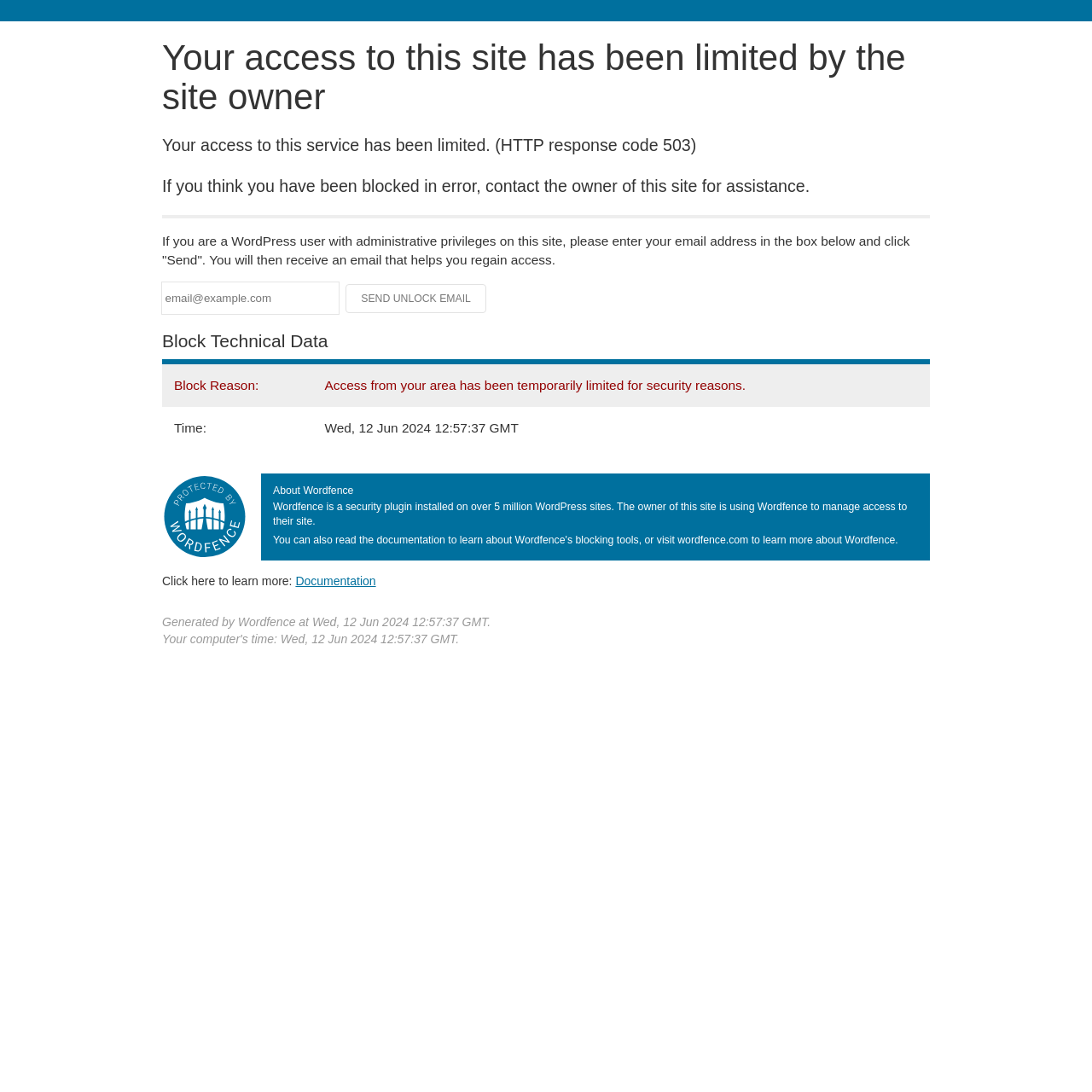Find the bounding box coordinates for the HTML element specified by: "name="email" placeholder="email@example.com"".

[0.148, 0.259, 0.31, 0.287]